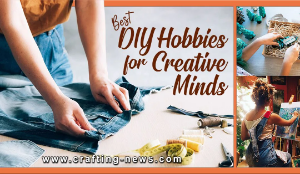What is the overall aesthetic of the image?
Look at the screenshot and respond with one word or a short phrase.

Warm and welcoming